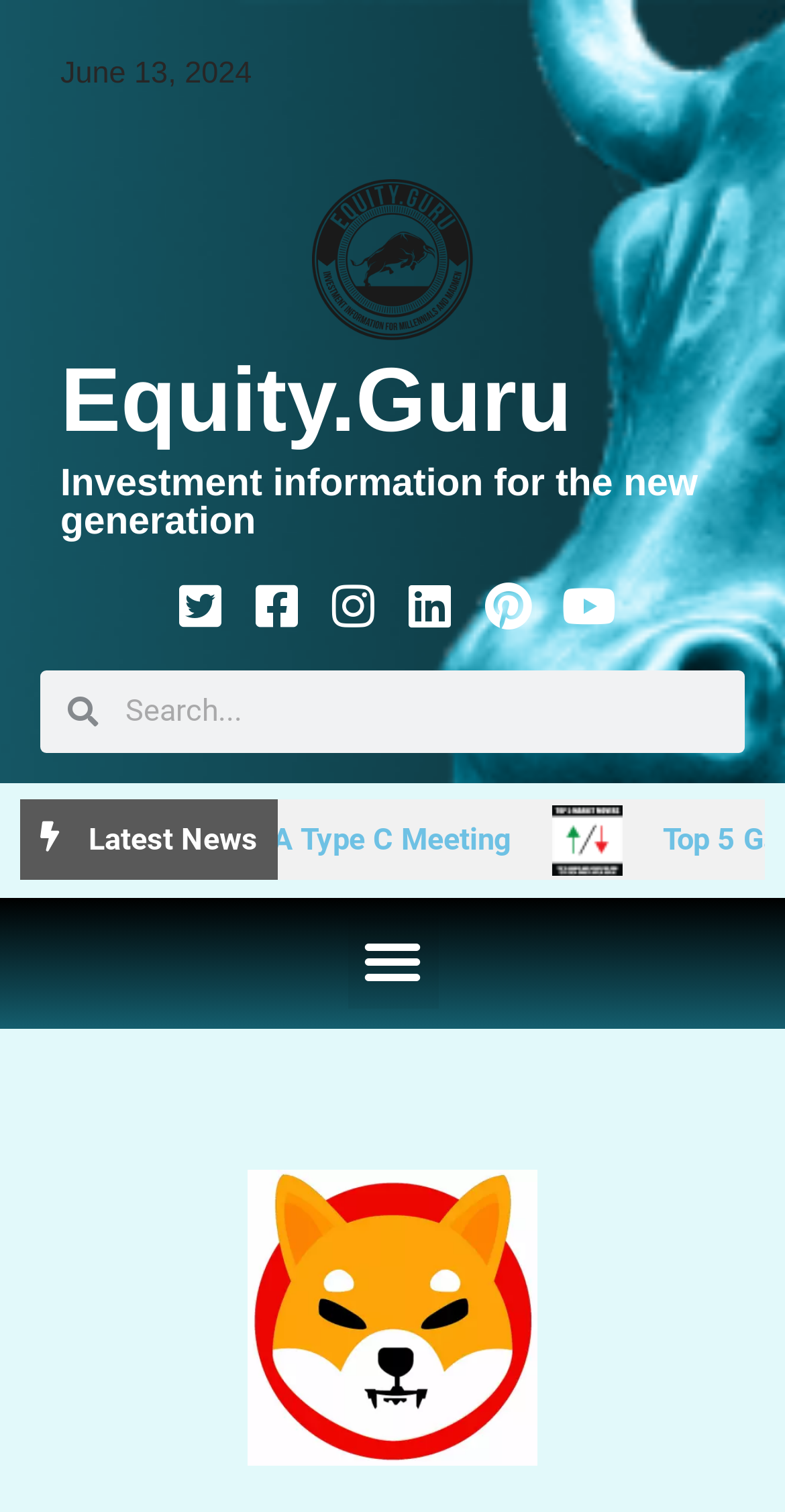What is the category of the image at the bottom left?
Using the details shown in the screenshot, provide a comprehensive answer to the question.

I found an image element with bounding box coordinates [0.315, 0.773, 0.685, 0.969] that appears to be related to cryptocurrency, specifically Shiba Inu, based on the context of the webpage.